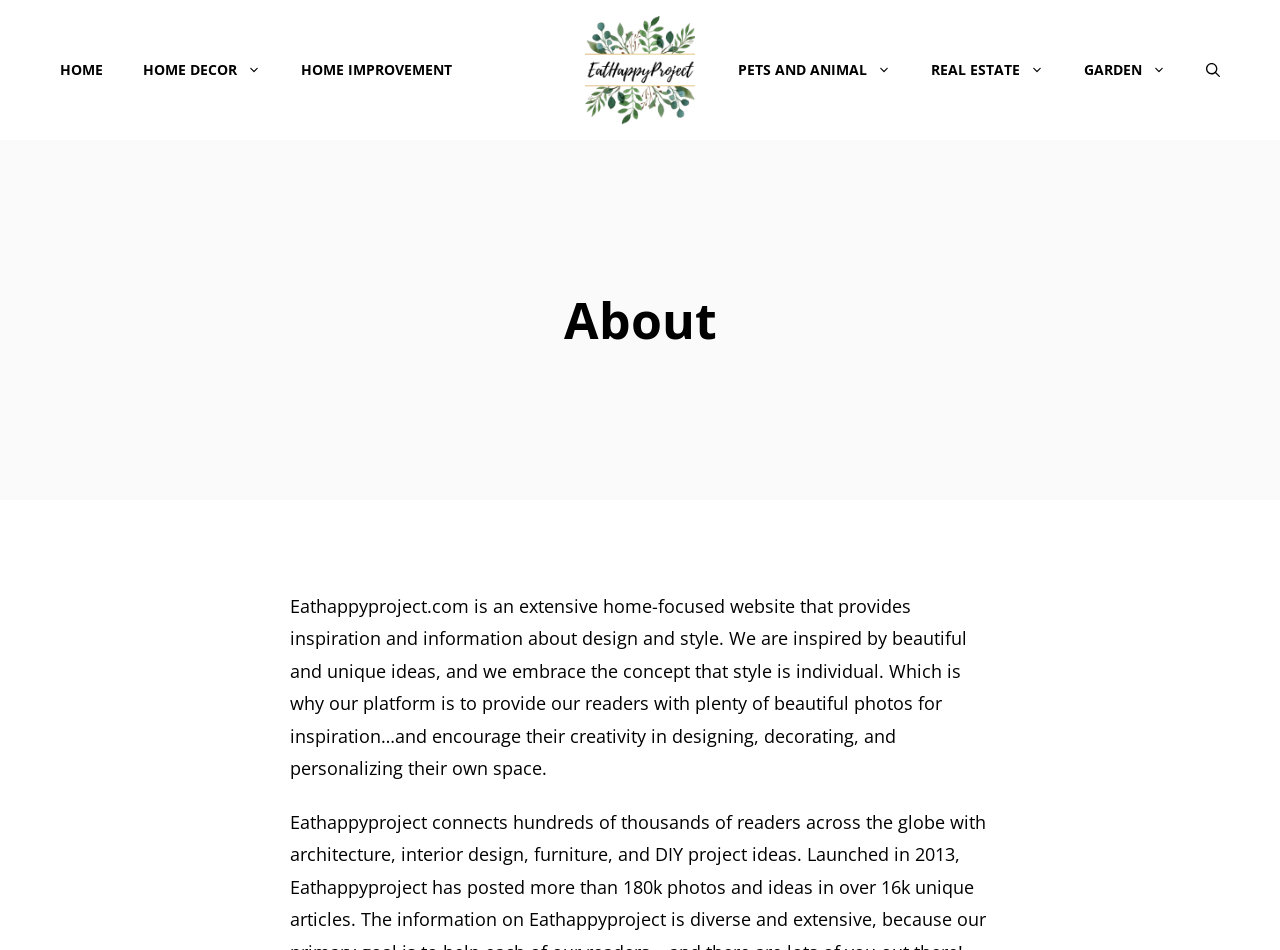Generate a thorough description of the webpage.

The webpage is about EatHappyProject, a home-focused website that provides inspiration and information about design and style. At the top of the page, there is a banner that spans the entire width, containing a link to the website's homepage and a navigation menu with several links, including "HOME", "HOME DECOR", "HOME IMPROVEMENT", "PETS AND ANIMAL", "REAL ESTATE", and "GARDEN". The navigation menu is positioned near the top of the page, with the links arranged horizontally.

Below the navigation menu, there is a large heading that reads "About", which is centered on the page. Underneath the heading, there is a block of text that describes the website's purpose and philosophy, stating that it provides inspiration and information about design and style, and encourages readers to express their individuality through decorating and personalizing their own space.

On the top-left corner of the page, there is an image of the website's logo, which is a smaller version of the link to the homepage. The logo is positioned above the navigation menu.